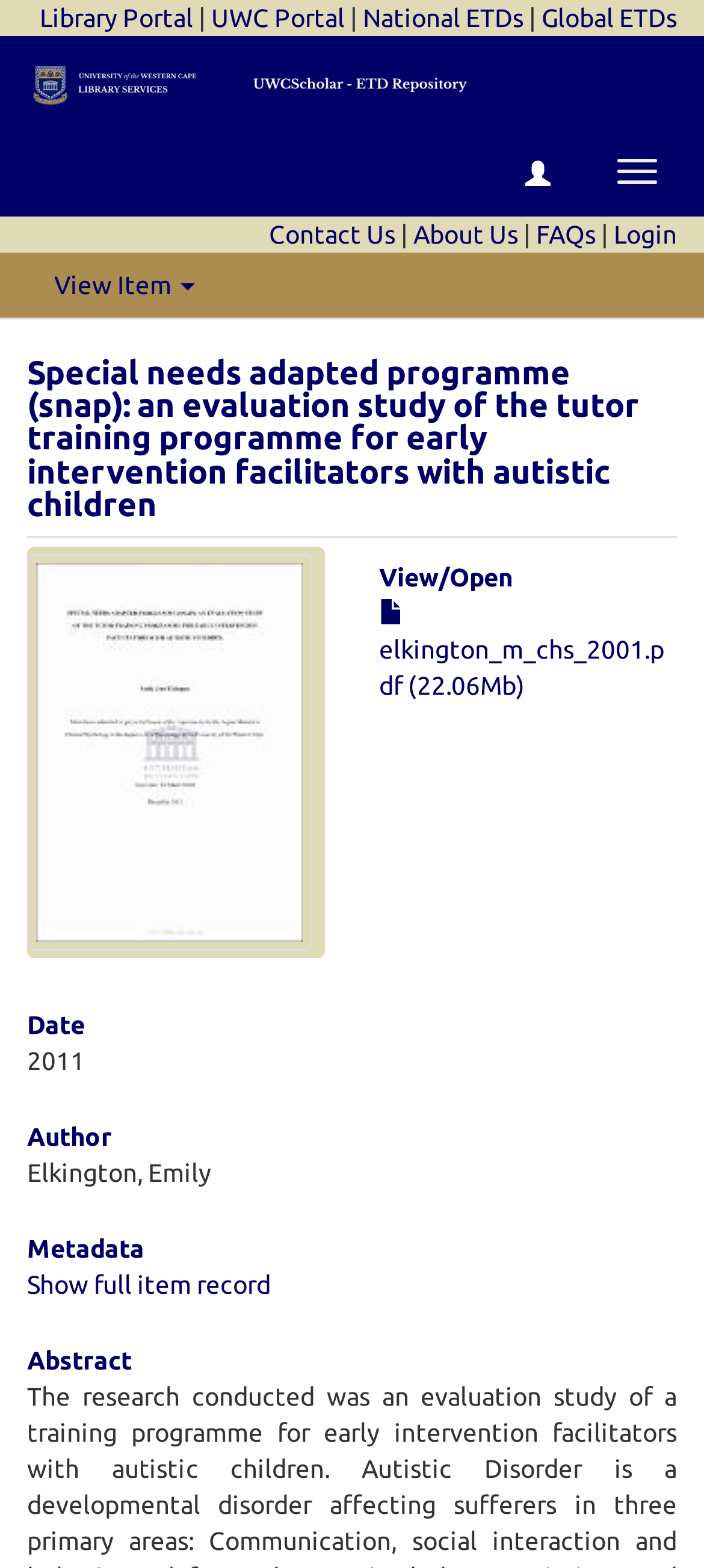Identify the bounding box coordinates of the area you need to click to perform the following instruction: "Toggle navigation".

[0.849, 0.09, 0.962, 0.129]